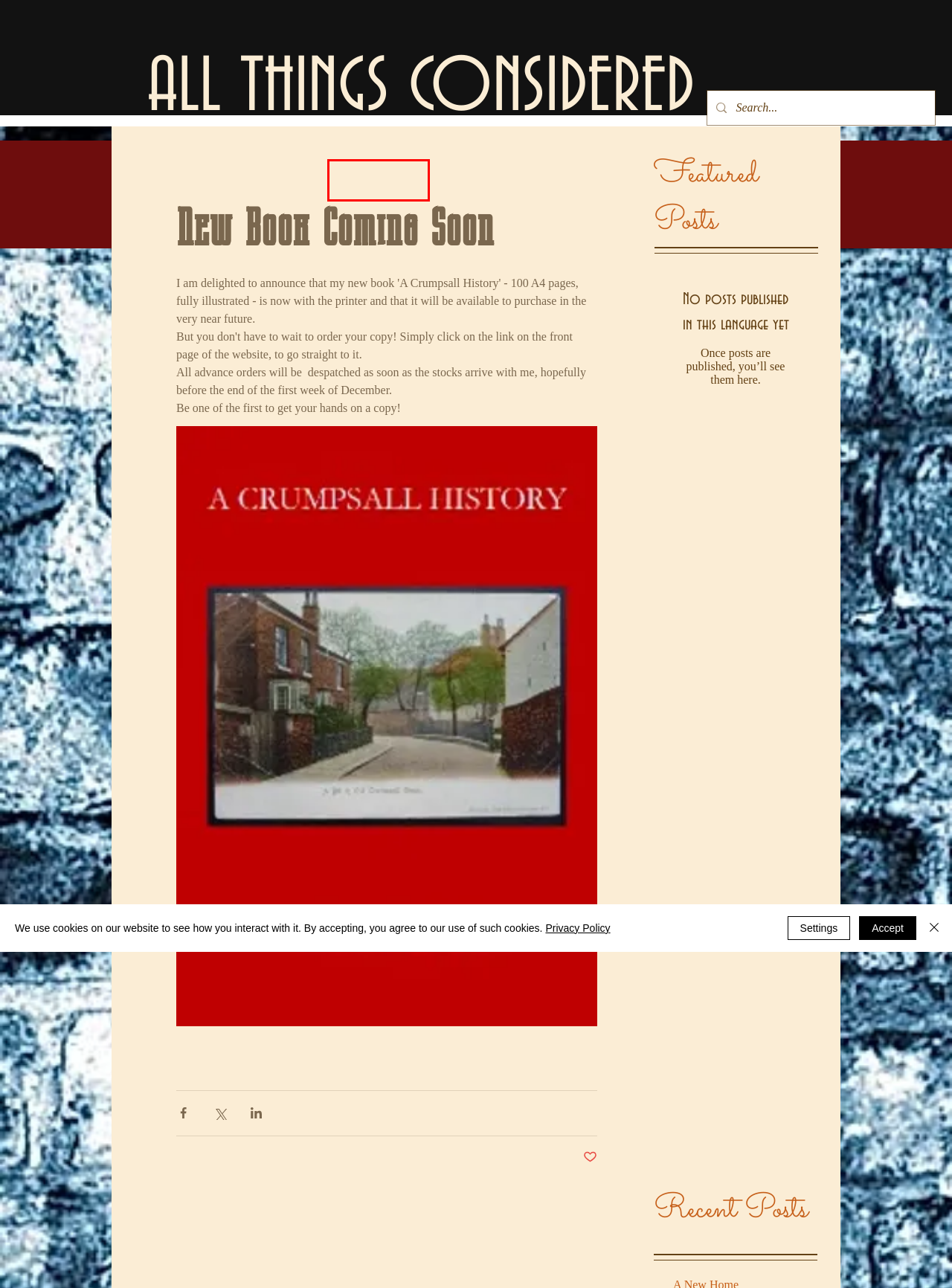You have a screenshot of a webpage with a red bounding box around a UI element. Determine which webpage description best matches the new webpage that results from clicking the element in the bounding box. Here are the candidates:
A. January - 2021
B. Leave a Comment
C. Corner Shop
D. About | mysite
E. Menu | mysite
F. All Things Considered
G. December - 2018
H. Blog

E